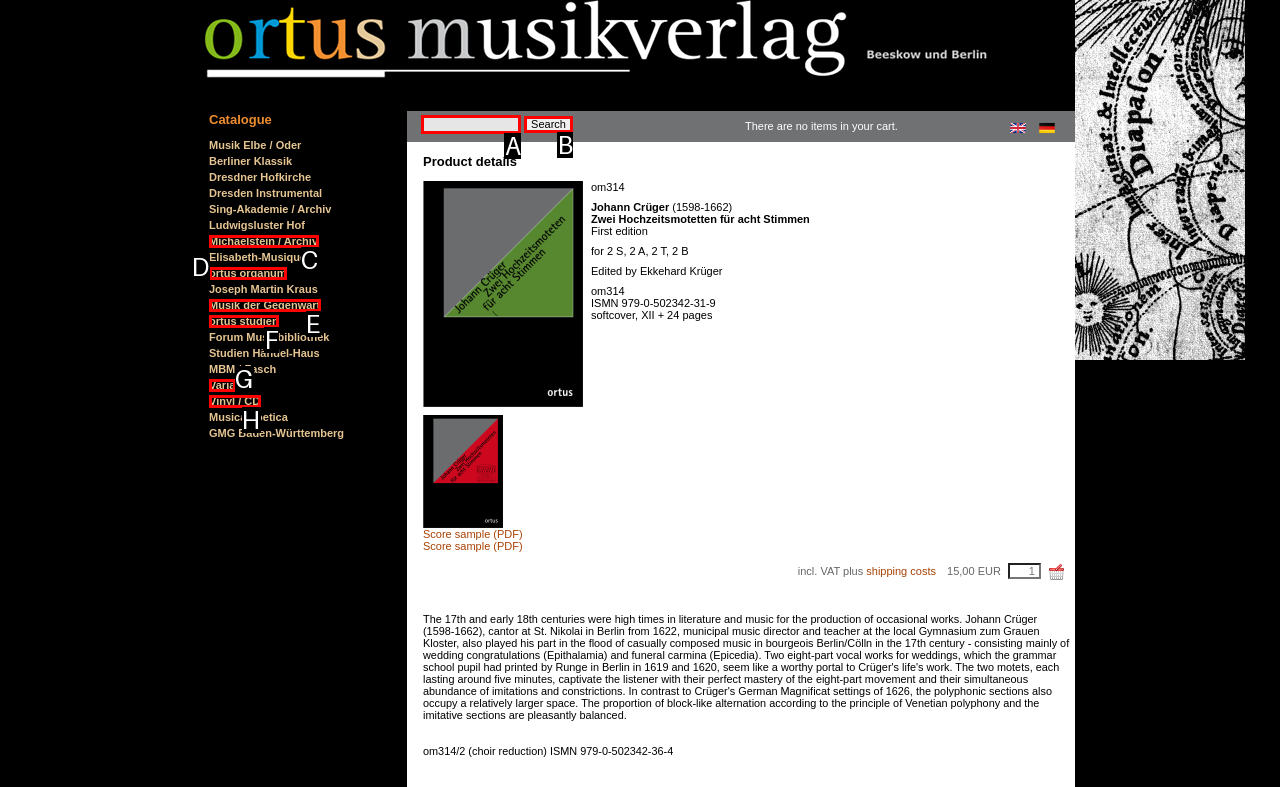Which option should you click on to fulfill this task: go to home page? Answer with the letter of the correct choice.

None